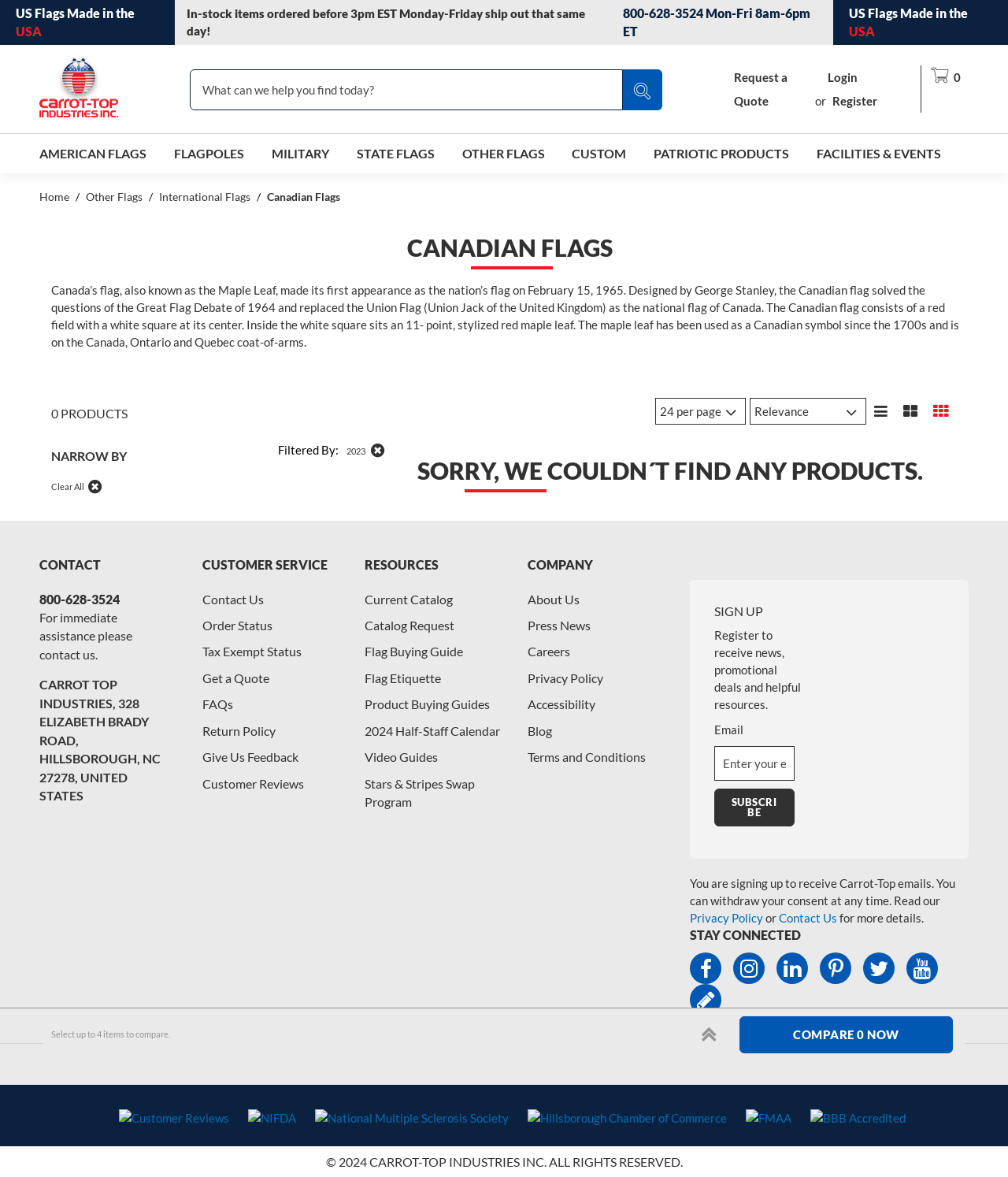Identify the bounding box coordinates for the element that needs to be clicked to fulfill this instruction: "View American flags". Provide the coordinates in the format of four float numbers between 0 and 1: [left, top, right, bottom].

[0.039, 0.114, 0.145, 0.148]